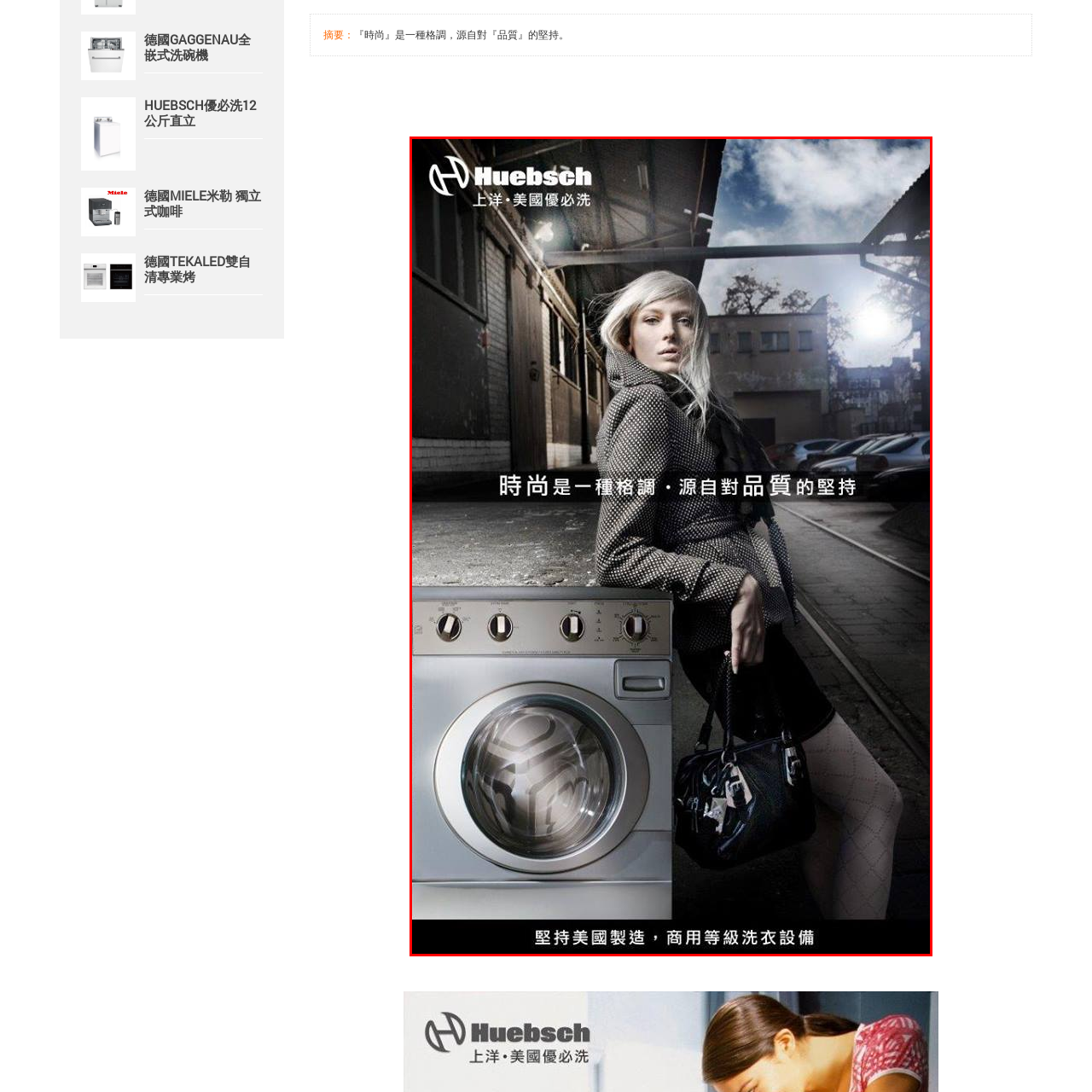What is the theme of the background in the advertisement?
Look closely at the area highlighted by the red bounding box and give a detailed response to the question.

The caption describes the background as having 'muted tones and industrial elements', which suggests a gritty, urban atmosphere, typical of a city setting.